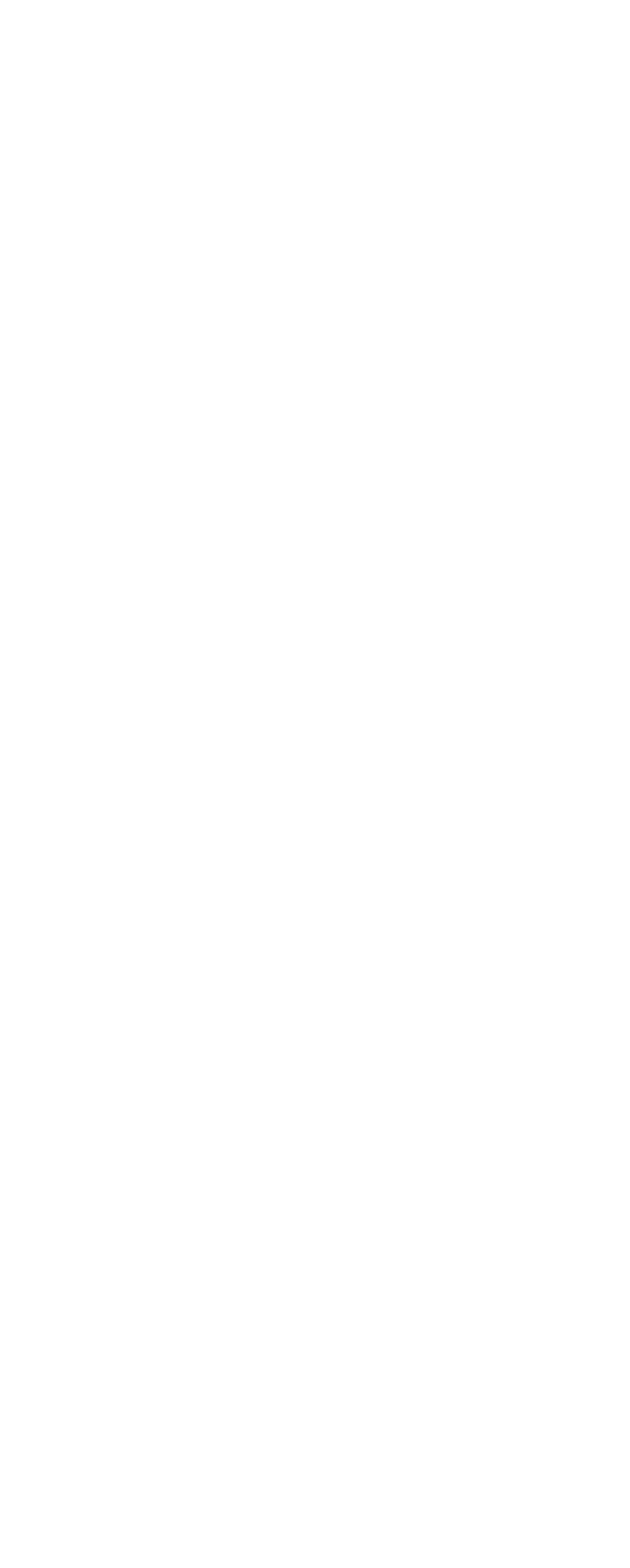Specify the bounding box coordinates (top-left x, top-left y, bottom-right x, bottom-right y) of the UI element in the screenshot that matches this description: Get this story's permalink

[0.367, 0.556, 0.449, 0.589]